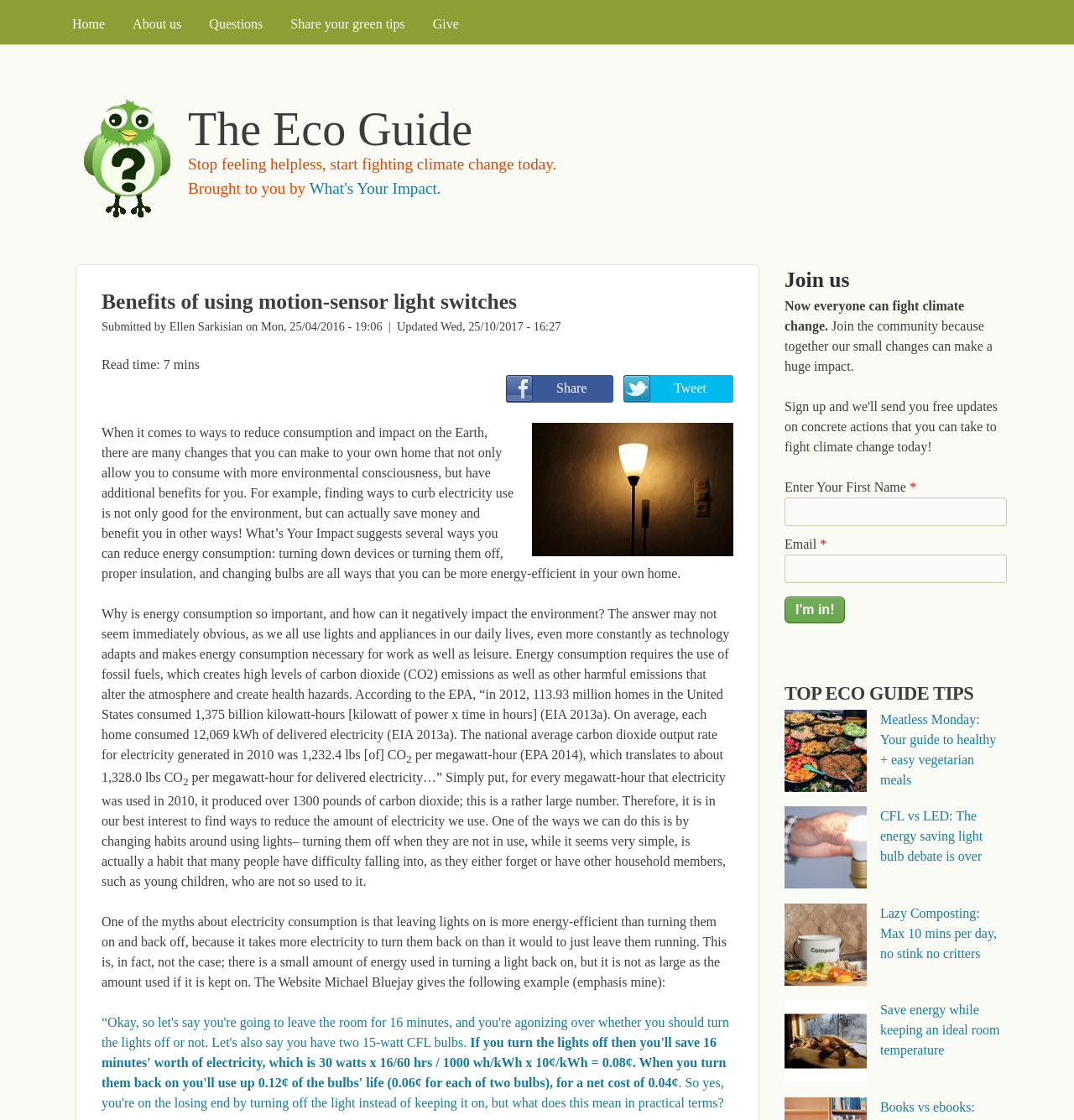Could you find the bounding box coordinates of the clickable area to complete this instruction: "Search for something"?

None